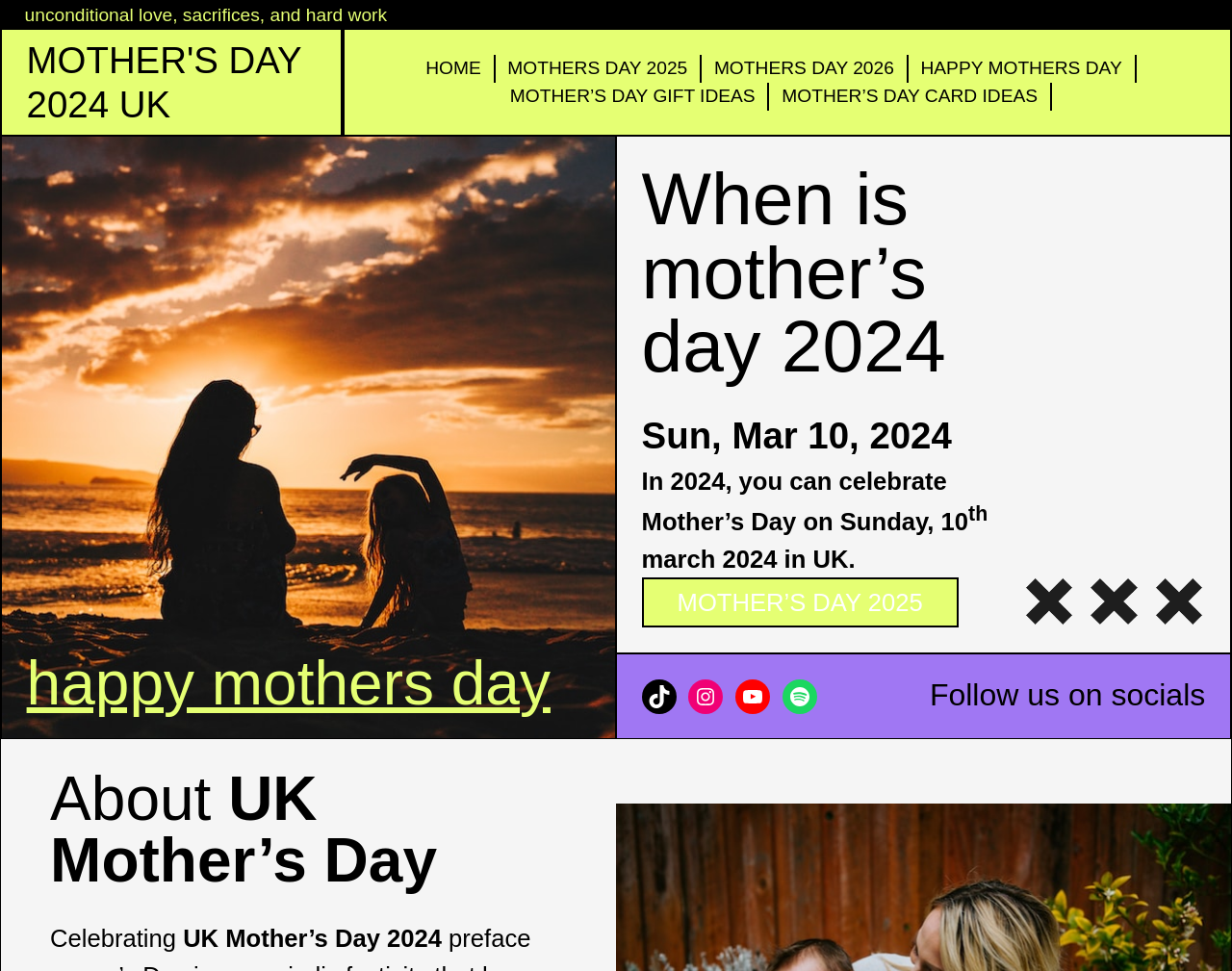Locate the bounding box coordinates of the area you need to click to fulfill this instruction: 'Click on MOTHERS DAY 2025'. The coordinates must be in the form of four float numbers ranging from 0 to 1: [left, top, right, bottom].

[0.412, 0.057, 0.558, 0.085]